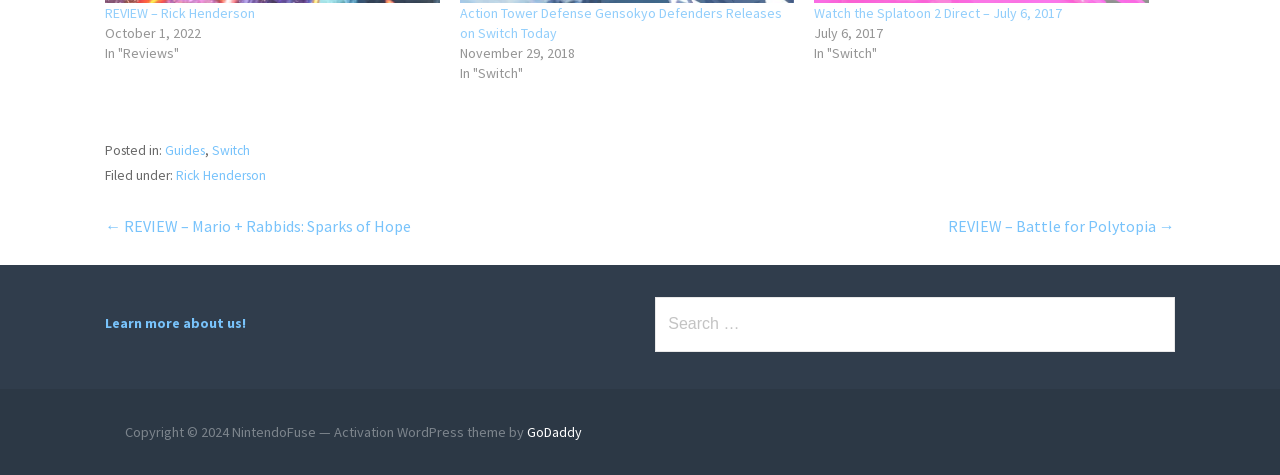Locate the bounding box of the UI element described in the following text: "Learn more about us!".

[0.082, 0.661, 0.192, 0.699]